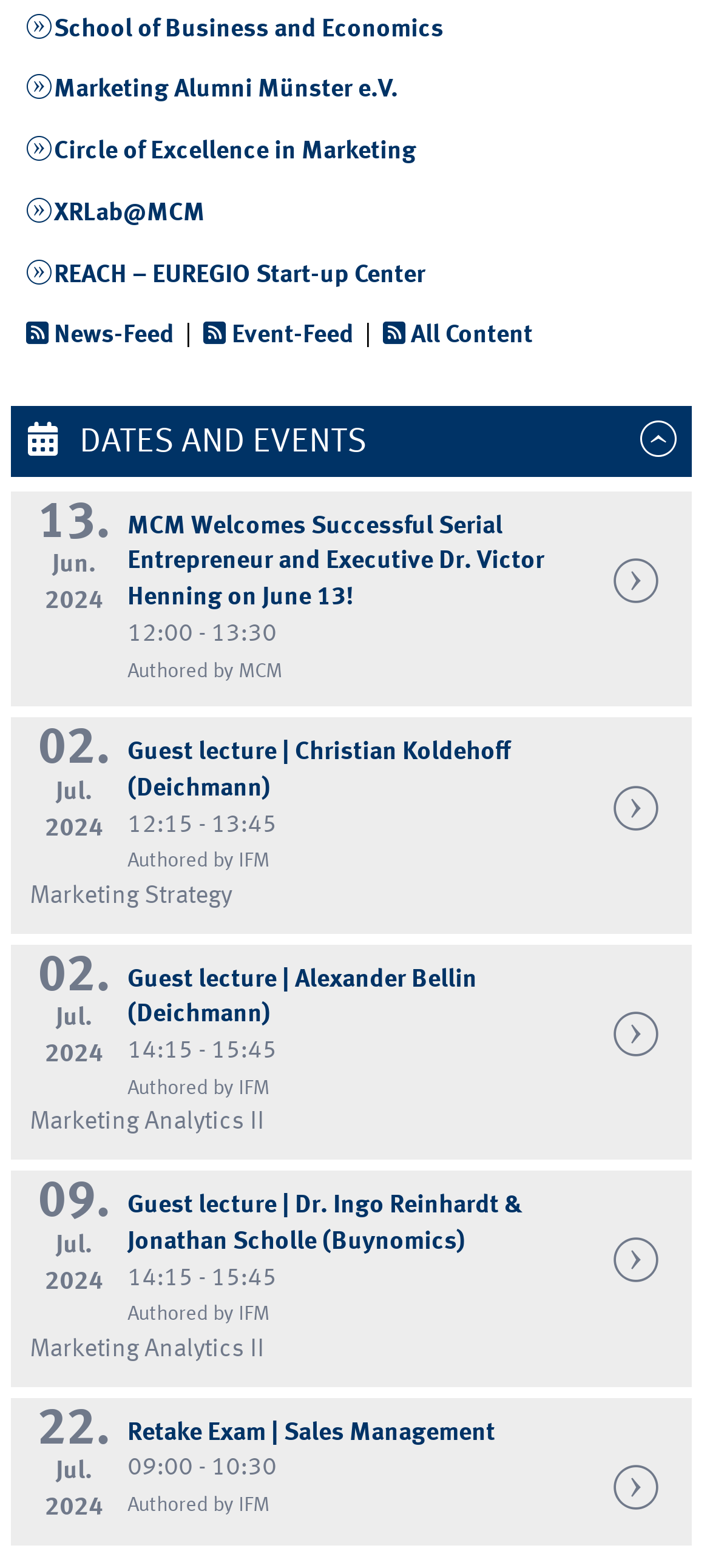Please find the bounding box coordinates of the element that must be clicked to perform the given instruction: "View your profile". The coordinates should be four float numbers from 0 to 1, i.e., [left, top, right, bottom].

None